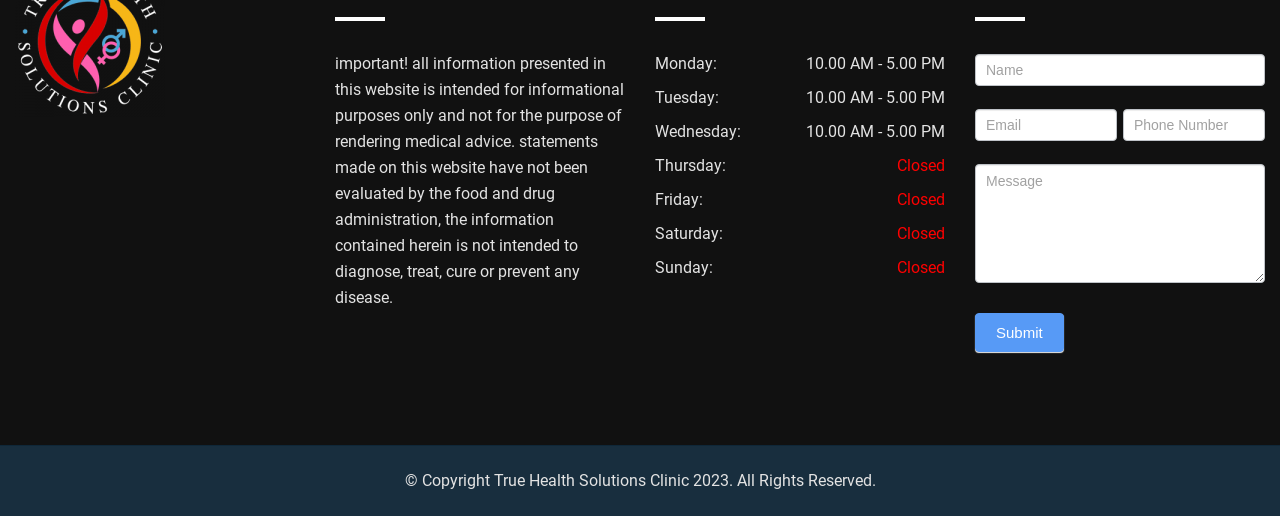Respond to the question below with a single word or phrase:
Is the clinic open on Thursday?

Yes